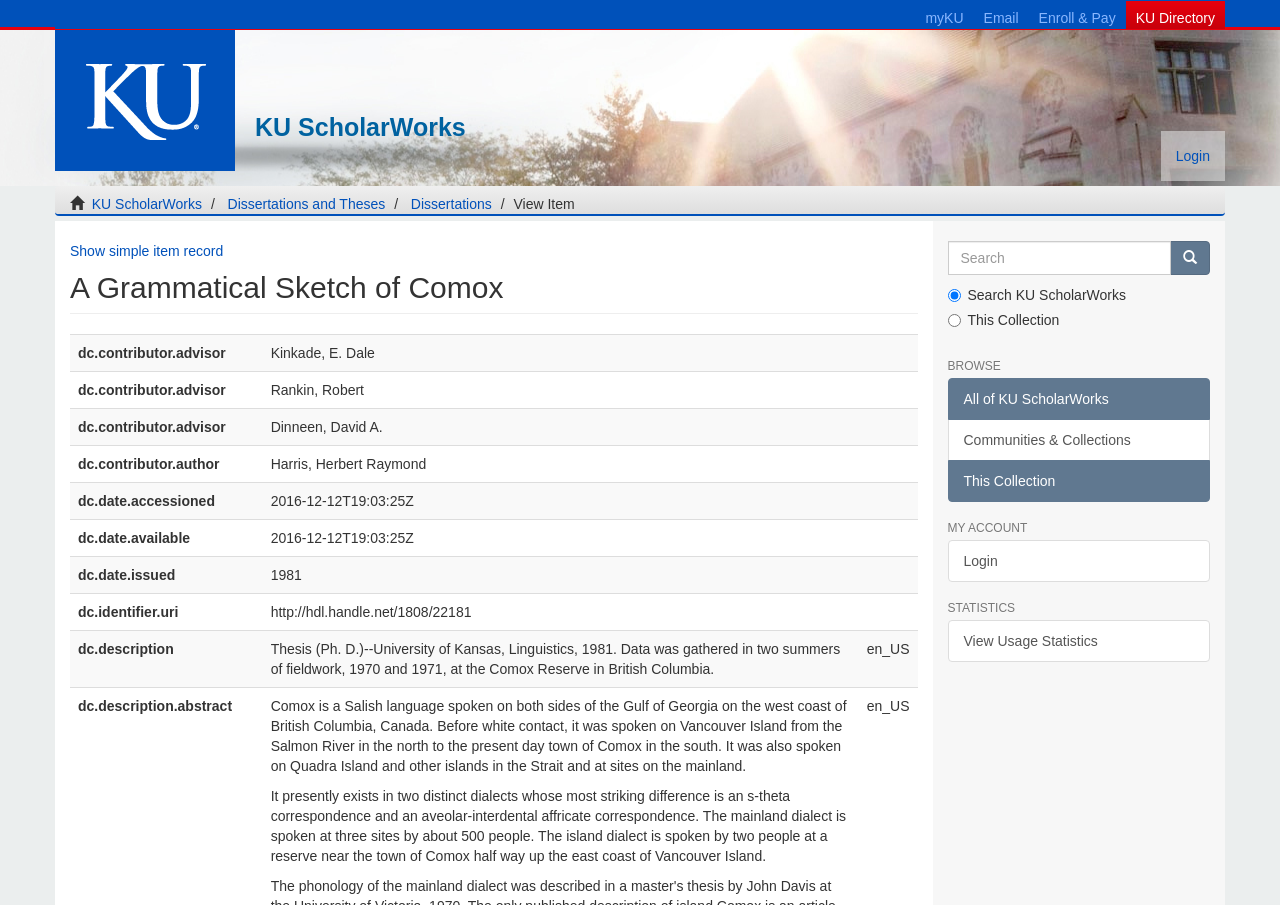Construct a comprehensive description capturing every detail on the webpage.

The webpage is about a grammatical sketch of Comox, a linguistic study. At the top left, there is a logo of "KU" with a link to "KU ScholarWorks". On the top right, there are several links to "myKU", "Email", "Enroll & Pay", and "KU Directory". Below these links, there is a login button.

The main content of the page is a detailed description of the grammatical sketch, which includes information about the author, advisors, and publication dates. The description is organized in a table format with several rows, each containing a label and a value. The labels include "dc.contributor.advisor", "dc.contributor.author", "dc.date.accessioned", and others. The values provide specific information about the study, such as the names of the advisors and author, and the dates of publication.

On the right side of the page, there is a search box with a "Go" button, allowing users to search within KU ScholarWorks or a specific collection. Below the search box, there are several links to browse different collections and communities, as well as links to view usage statistics and login to a personal account.

Overall, the webpage appears to be a detailed description of a linguistic study, with links to related resources and tools for searching and browsing.